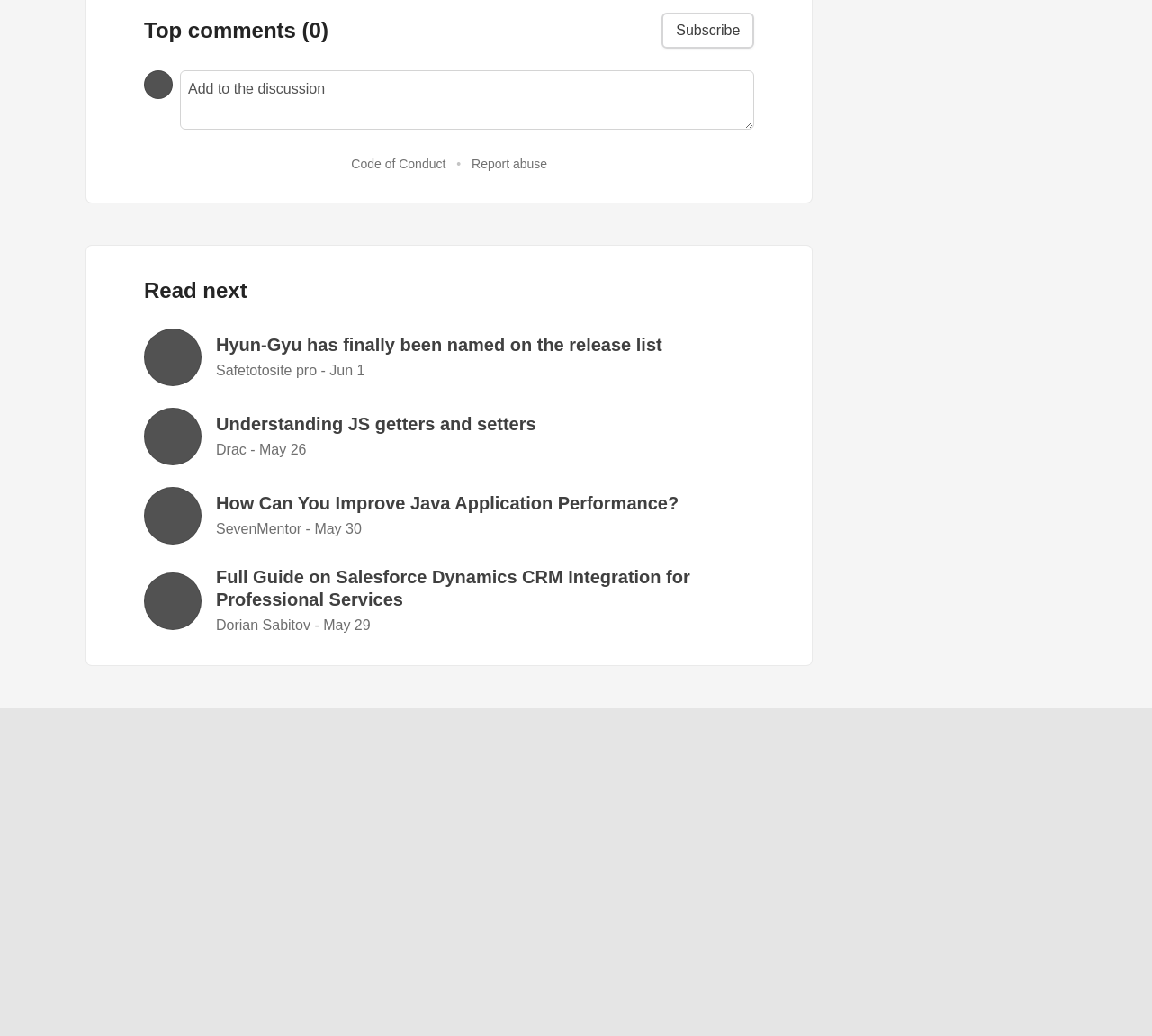Respond to the question below with a single word or phrase: What is the topic of the first article?

Hyun-Gyu release list